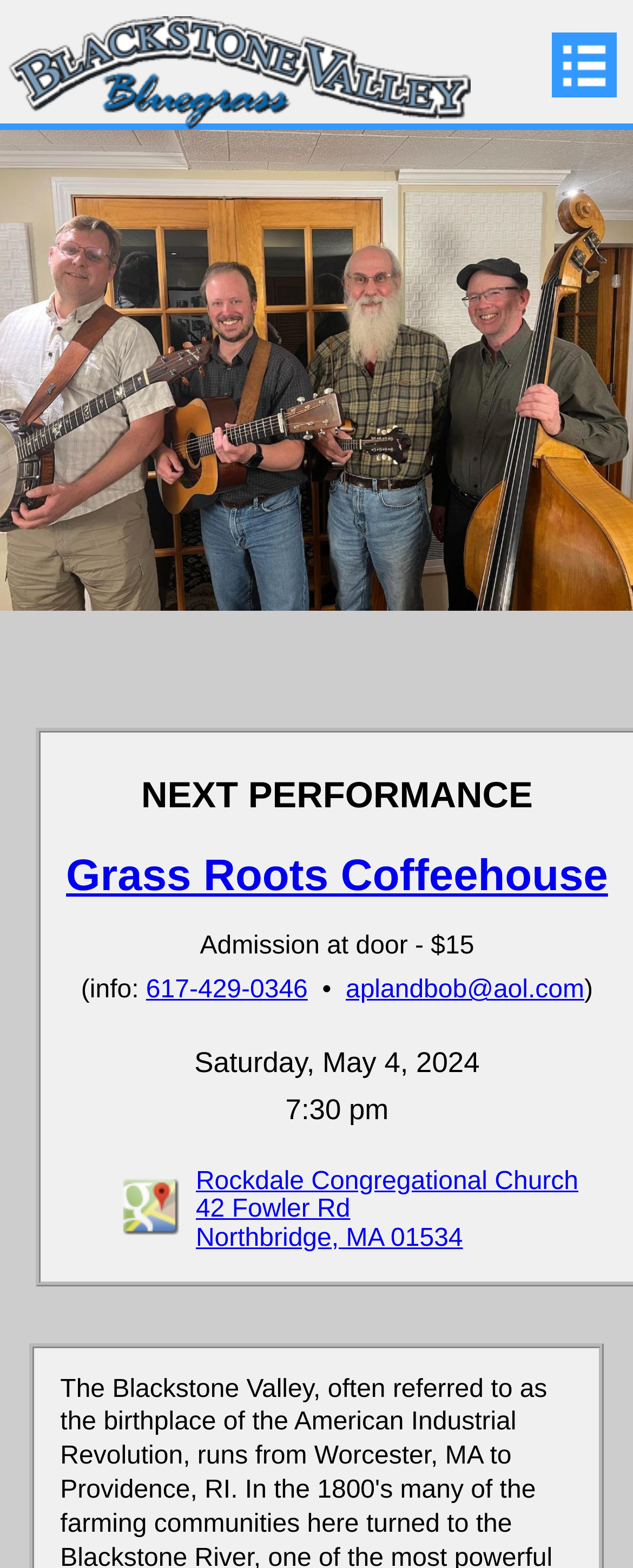Find the coordinates for the bounding box of the element with this description: "617-429-0346".

[0.231, 0.623, 0.486, 0.64]